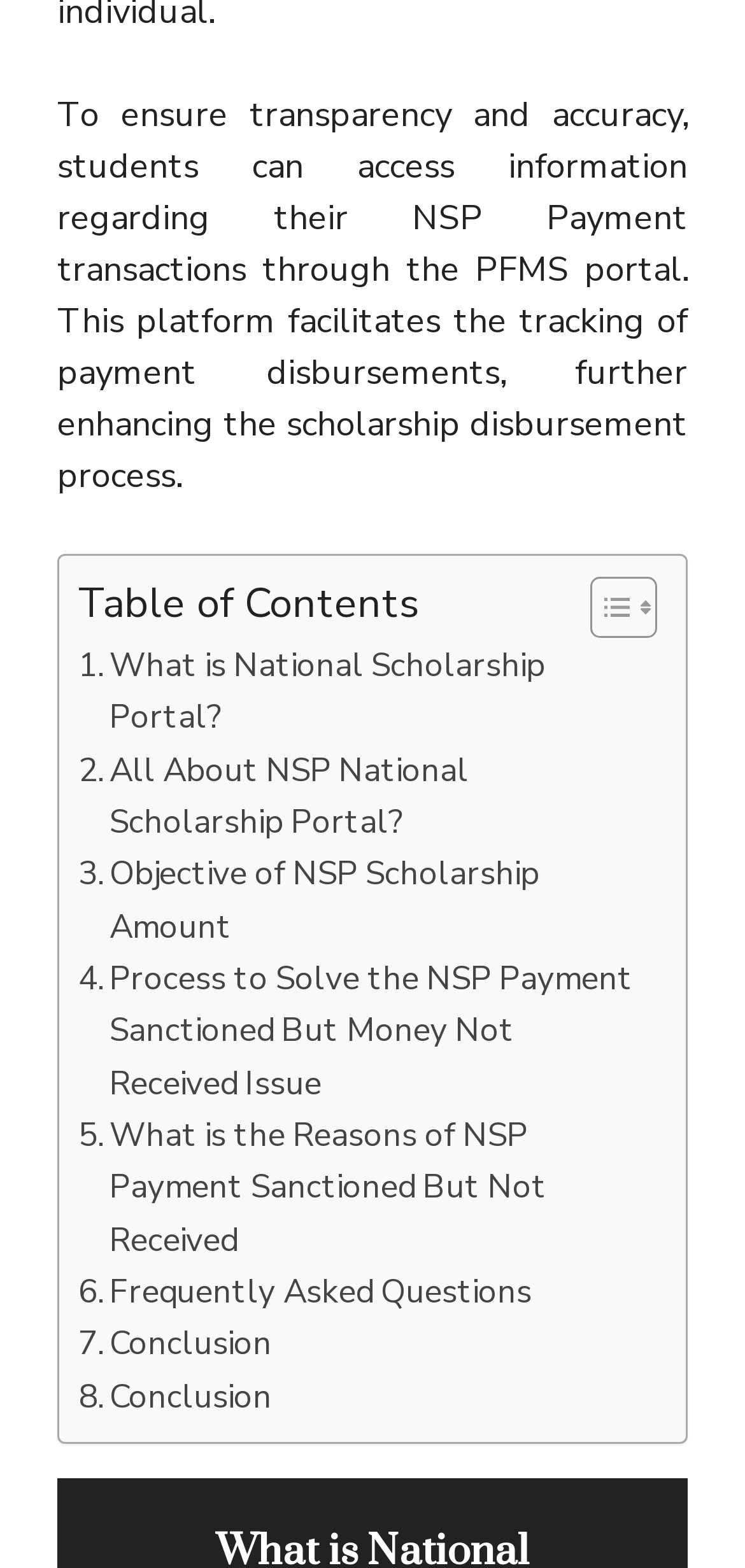From the image, can you give a detailed response to the question below:
How many links are there in the table of contents?

There are 8 links in the table of contents, including 'What is National Scholarship Portal?', 'All About NSP National Scholarship Portal?', and so on, up to 'Conclusion'.